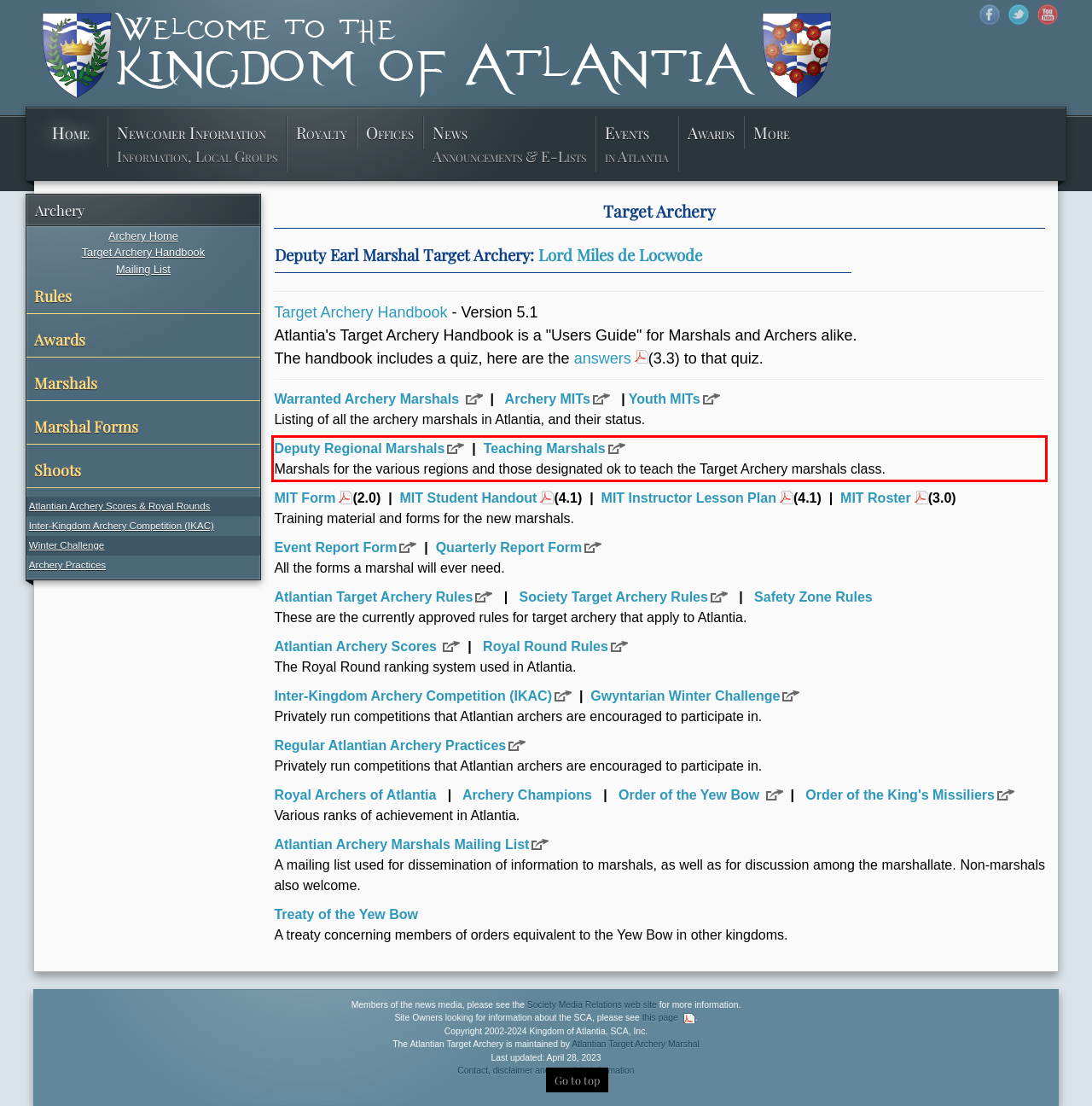You have a webpage screenshot with a red rectangle surrounding a UI element. Extract the text content from within this red bounding box.

Deputy Regional Marshals | Teaching Marshals Marshals for the various regions and those designated ok to teach the Target Archery marshals class.